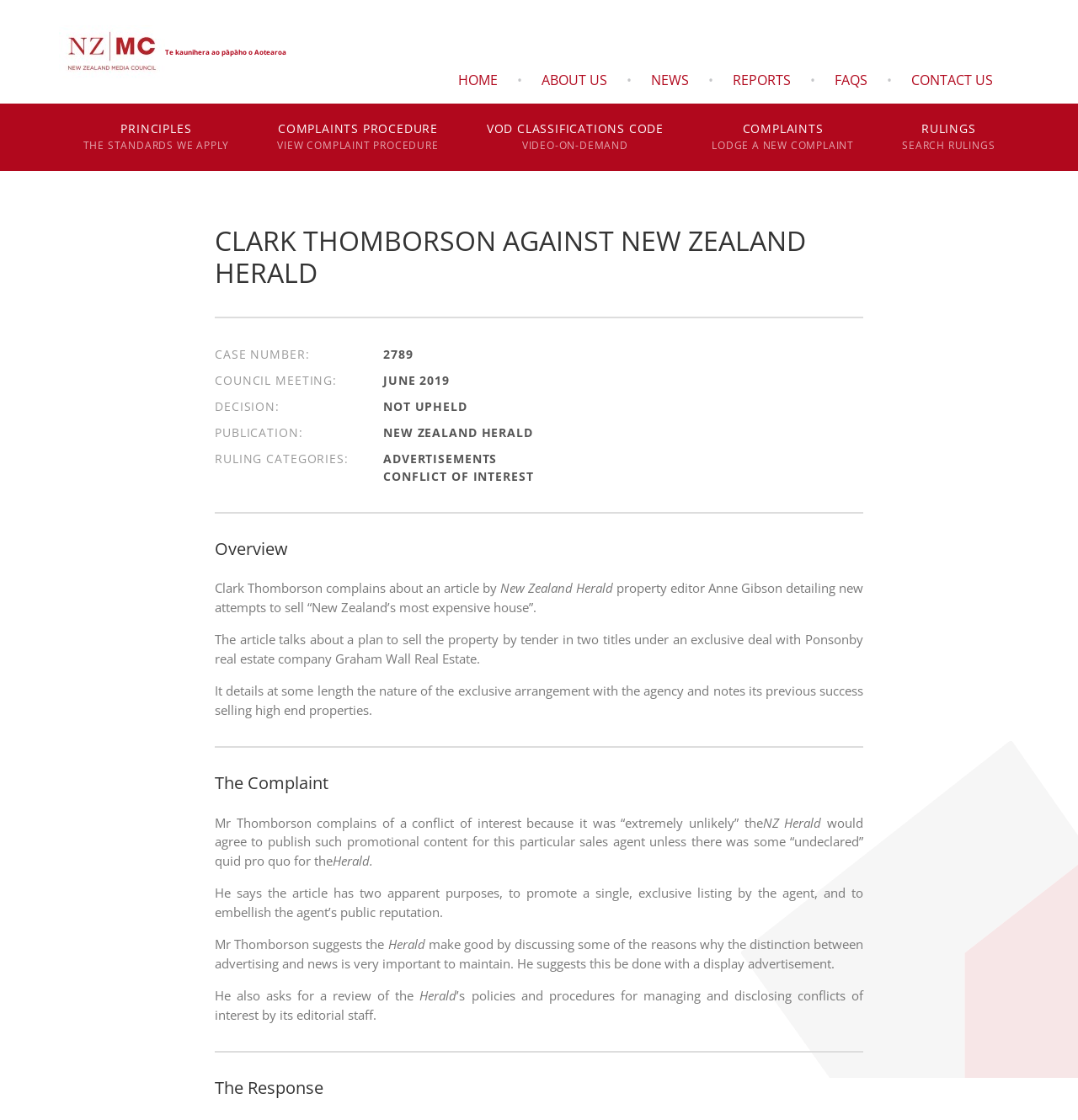What is the publication name?
Ensure your answer is thorough and detailed.

I found the publication name by examining the static text elements on the webpage. I saw the text 'PUBLICATION:' and its corresponding value 'NEW ZEALAND HERALD'.